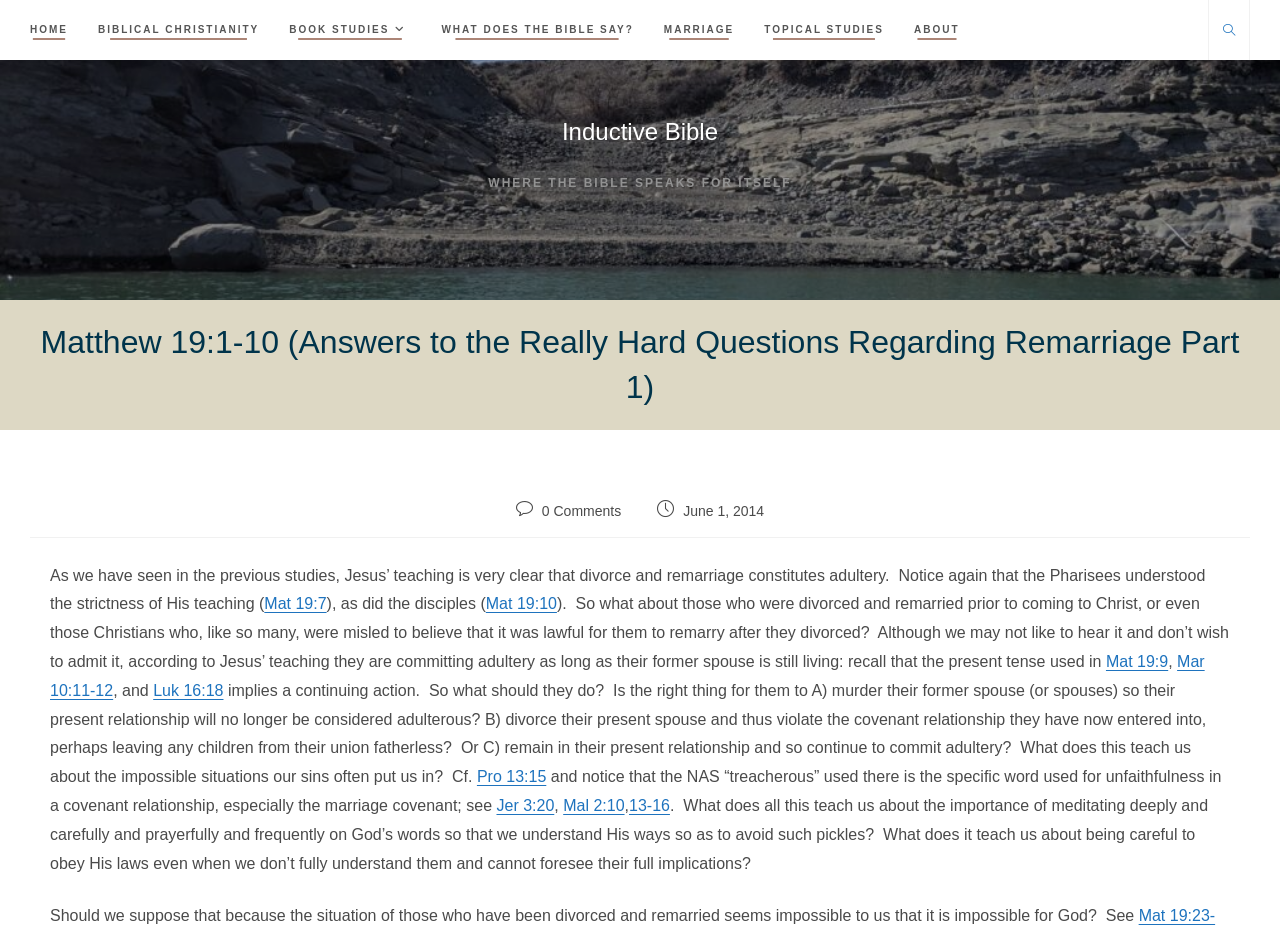Respond with a single word or phrase:
What is the author's concern about those who were divorced and remarried prior to coming to Christ?

They are committing adultery